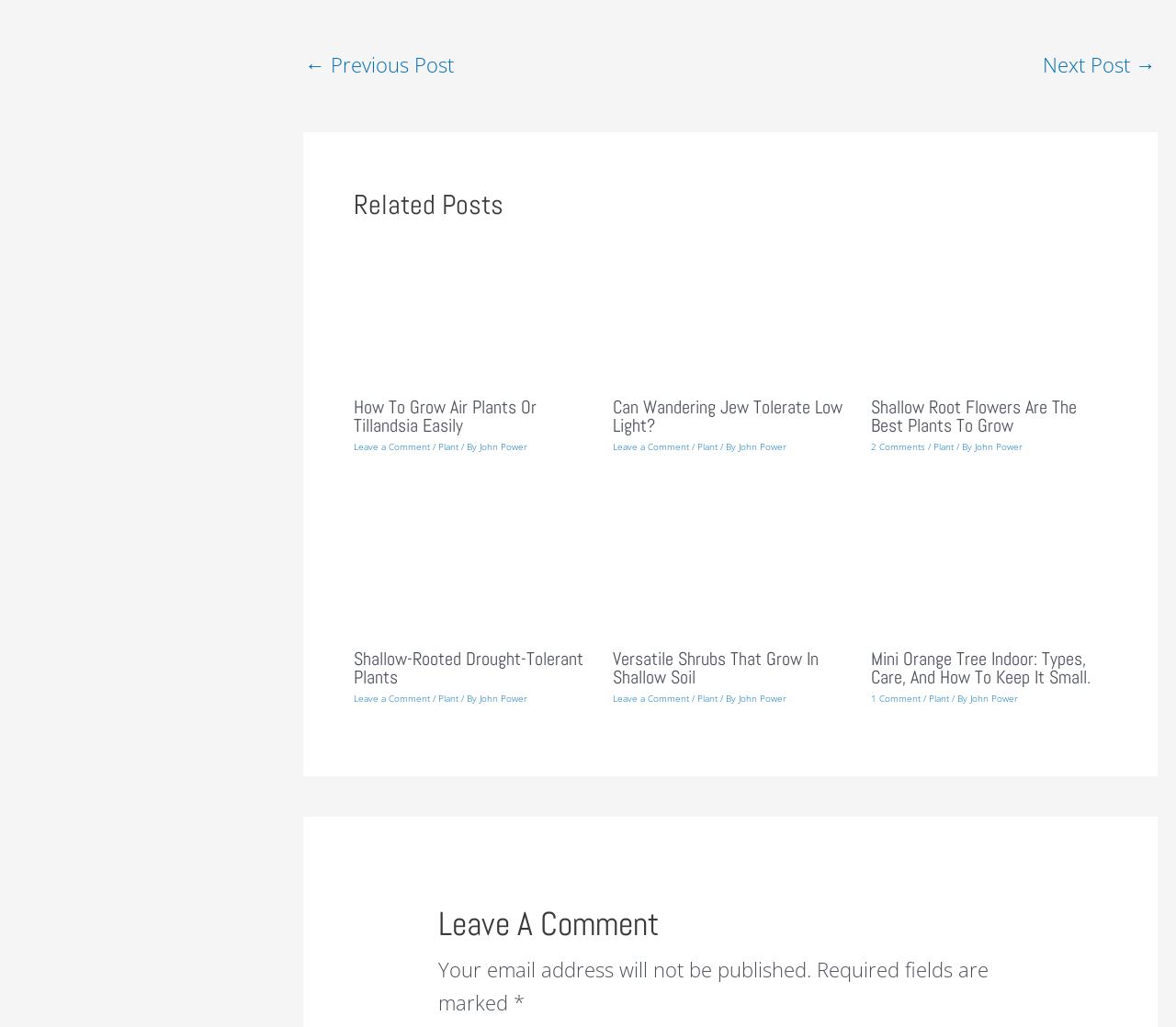Determine the bounding box coordinates of the region that needs to be clicked to achieve the task: "View 'Shallow Root Flowers Are The Best Plants To Grow'".

[0.741, 0.385, 0.916, 0.426]